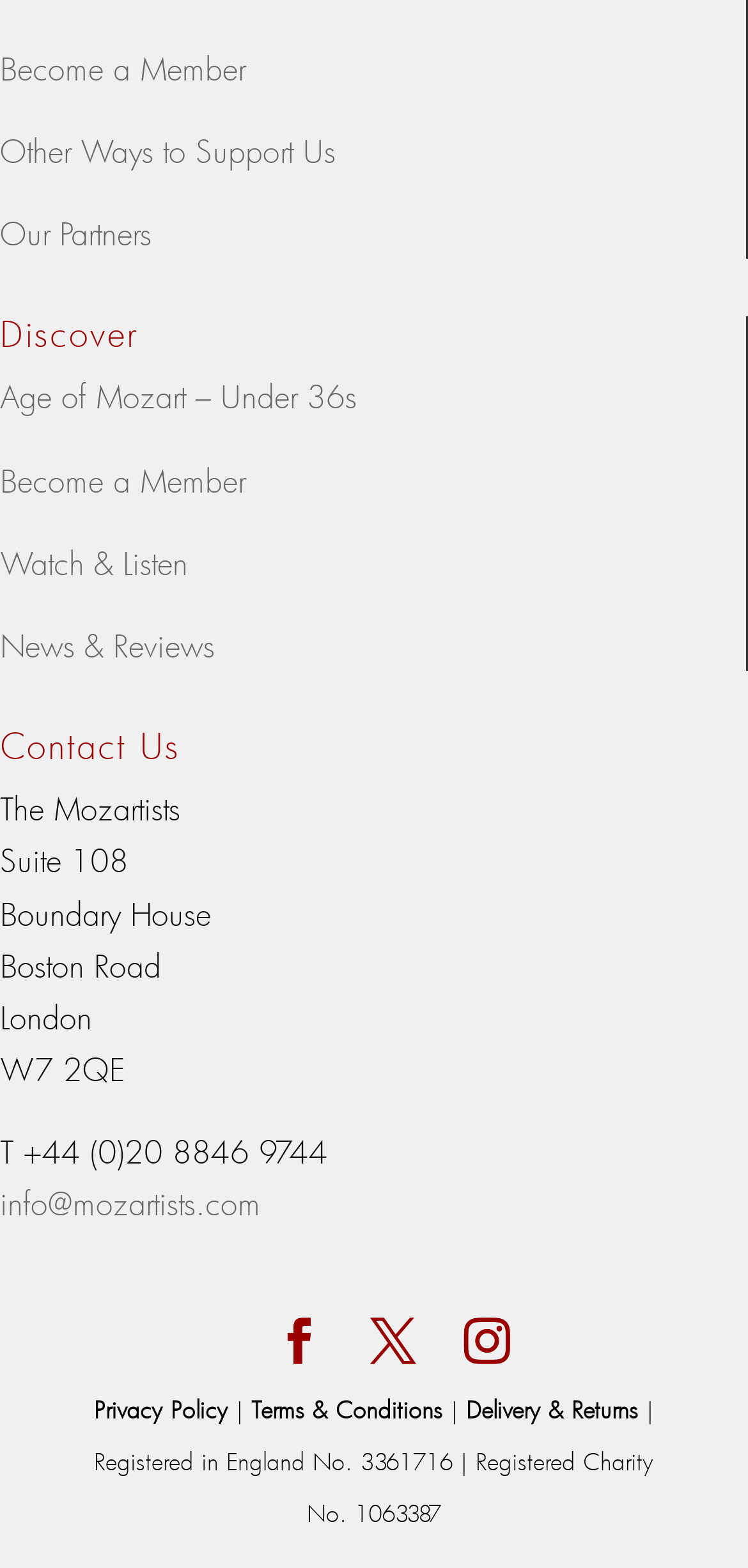Identify the bounding box coordinates of the element to click to follow this instruction: 'Read News & Reviews'. Ensure the coordinates are four float values between 0 and 1, provided as [left, top, right, bottom].

[0.0, 0.397, 0.287, 0.424]